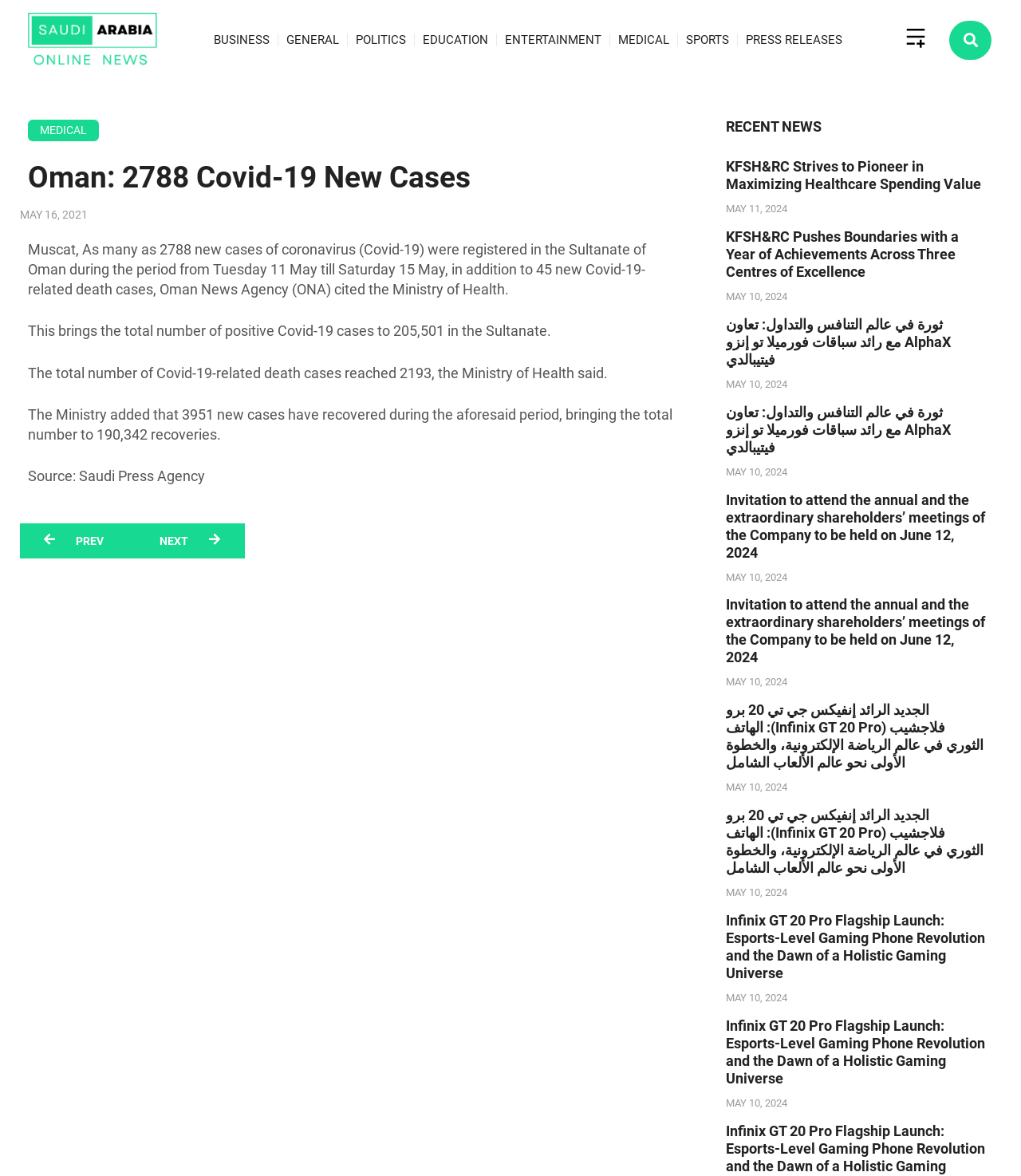What is the total number of Covid-19-related death cases in Oman?
Examine the image and give a concise answer in one word or a short phrase.

2193